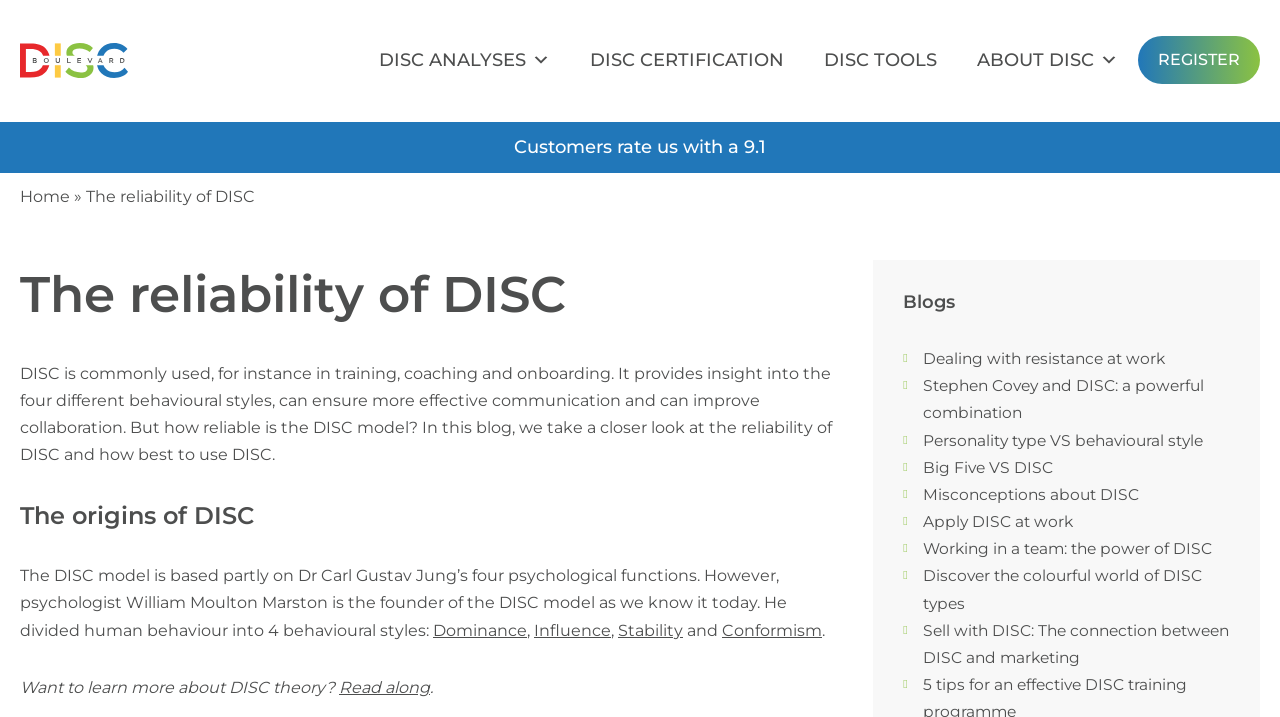Please identify the coordinates of the bounding box that should be clicked to fulfill this instruction: "Register now".

[0.889, 0.05, 0.984, 0.117]